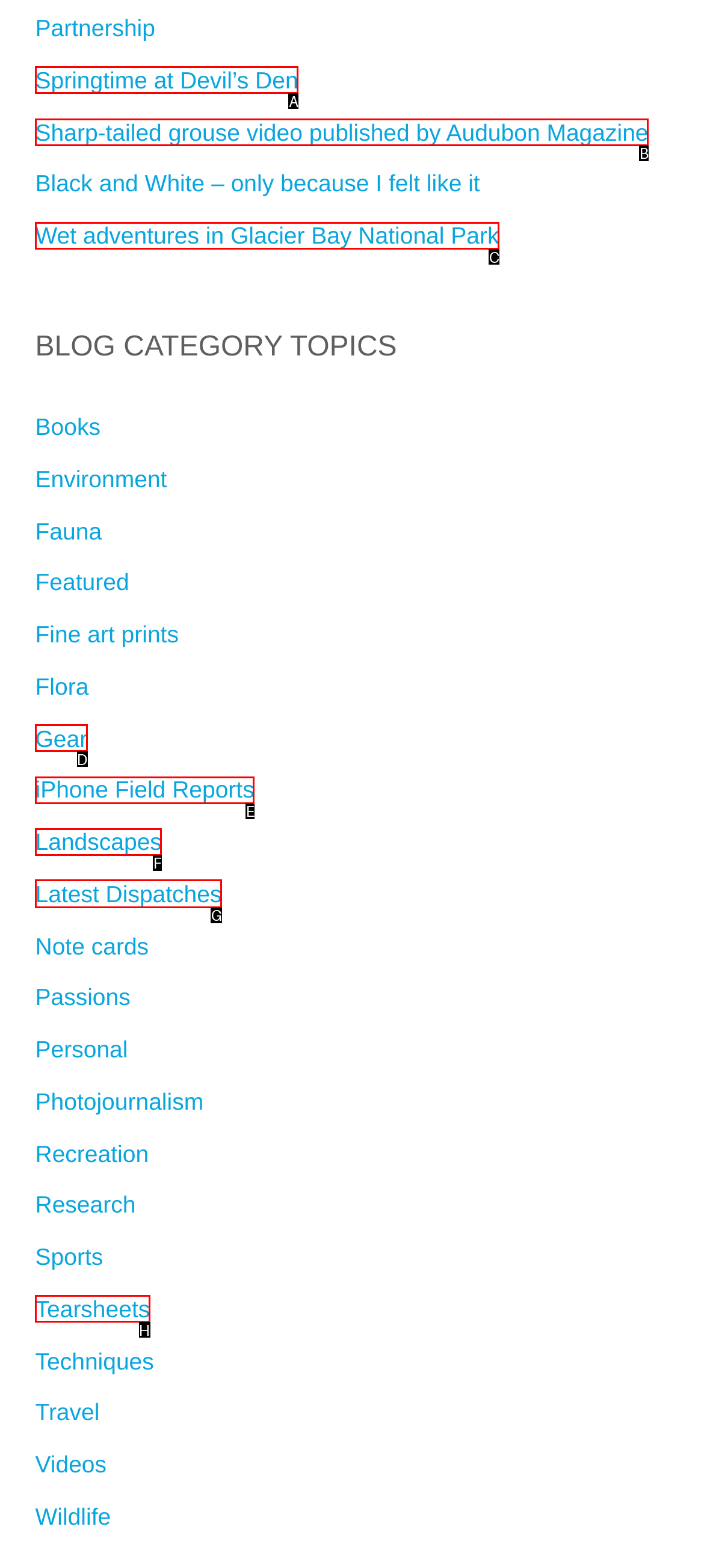Pick the right letter to click to achieve the task: Learn about شرایط خدمات
Answer with the letter of the correct option directly.

None